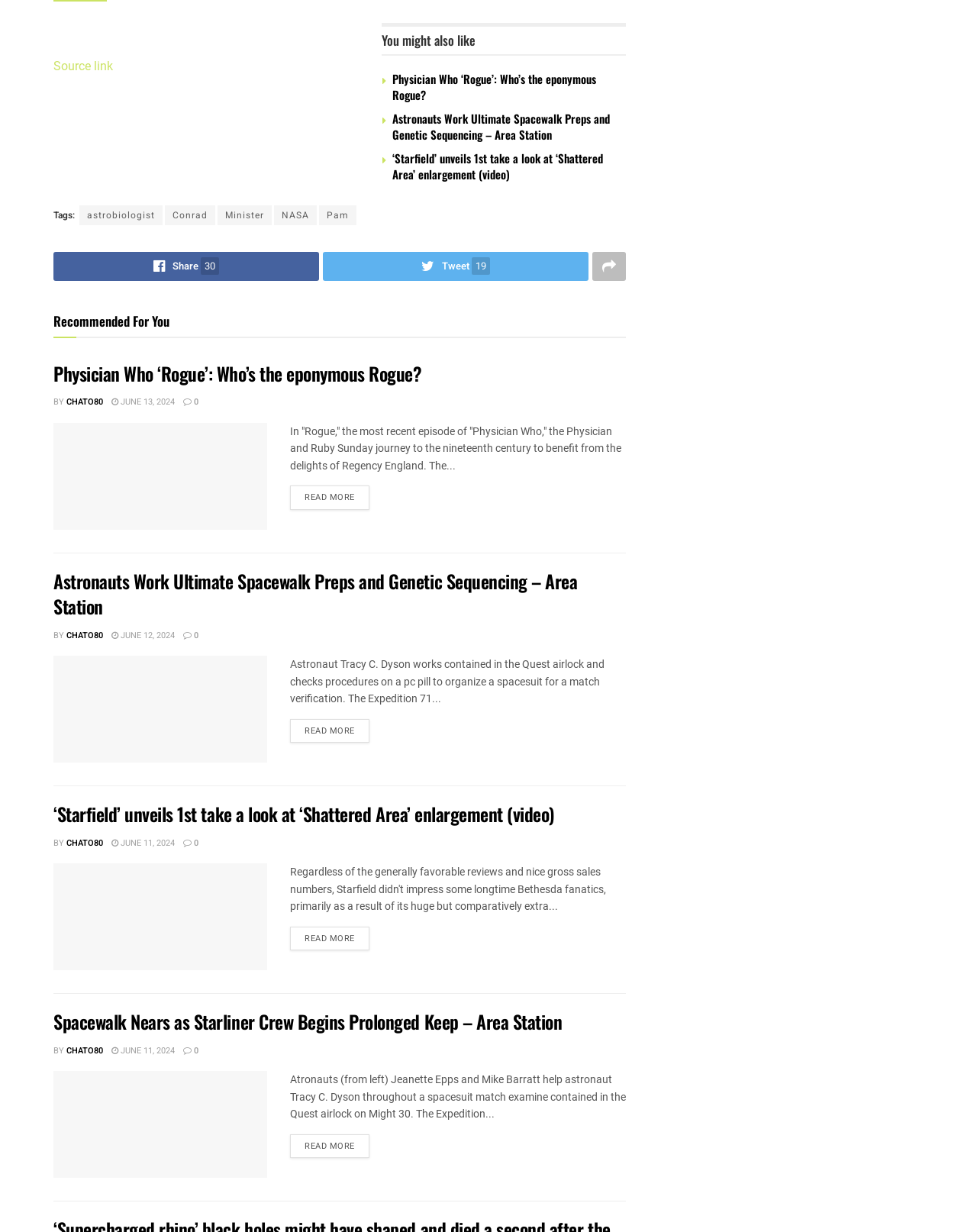Please determine the bounding box coordinates for the UI element described here. Use the format (top-left x, top-left y, bottom-right x, bottom-right y) with values bounded between 0 and 1: Read more

[0.297, 0.92, 0.378, 0.94]